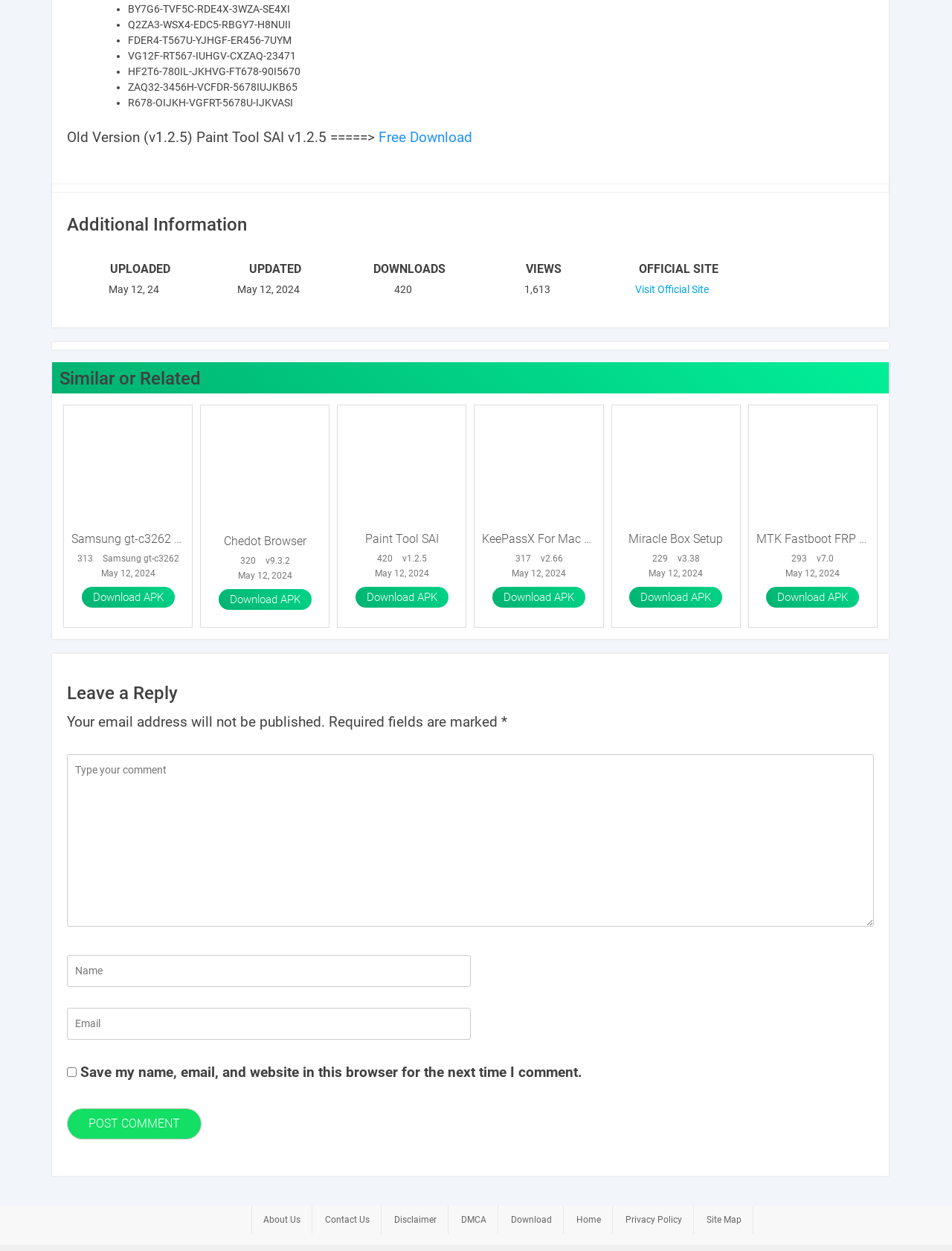What is the version of Paint Tool SAI?
Answer the question with as much detail as you can, using the image as a reference.

I found the text 'Old Version (v1.2.5) Paint Tool SAI v1.2.5 =>' on the webpage, which indicates the version of Paint Tool SAI.